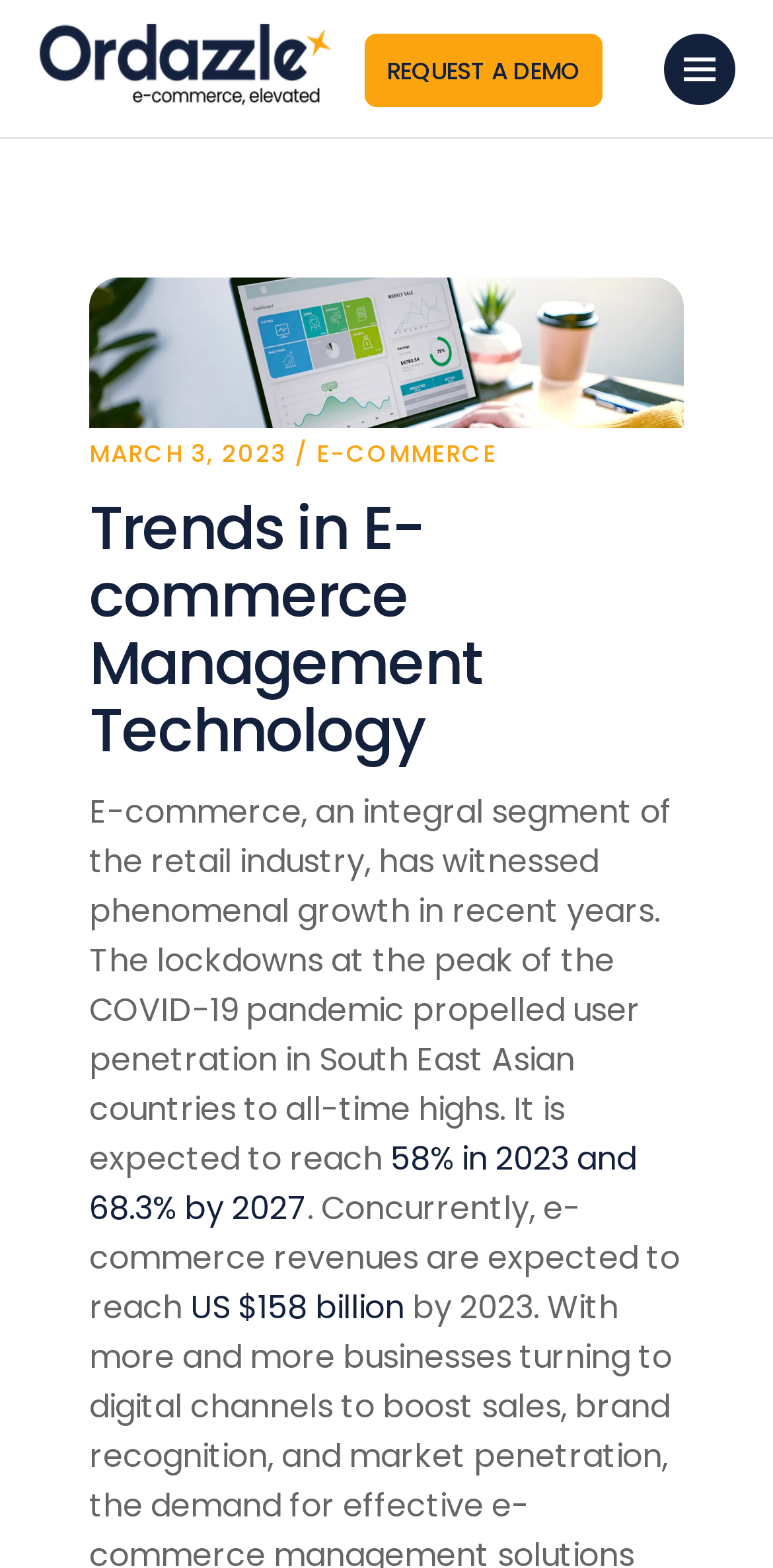What is the call-to-action on the webpage?
Can you give a detailed and elaborate answer to the question?

The call-to-action on the webpage is 'REQUEST A DEMO', which is a link displayed prominently on the webpage, encouraging users to take a specific action.